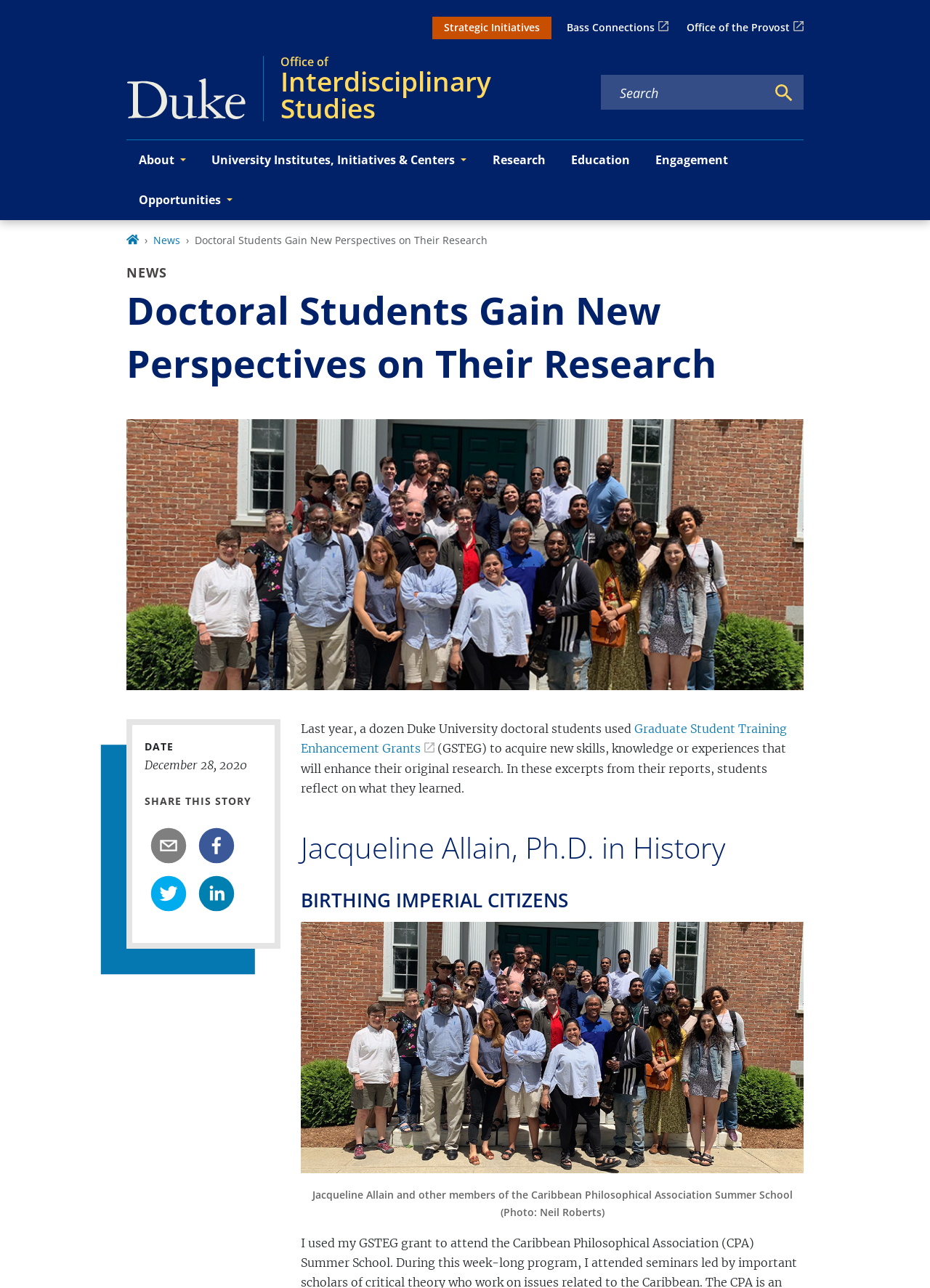Can you identify the bounding box coordinates of the clickable region needed to carry out this instruction: 'Click on the 'About' button'? The coordinates should be four float numbers within the range of 0 to 1, stated as [left, top, right, bottom].

[0.136, 0.109, 0.214, 0.14]